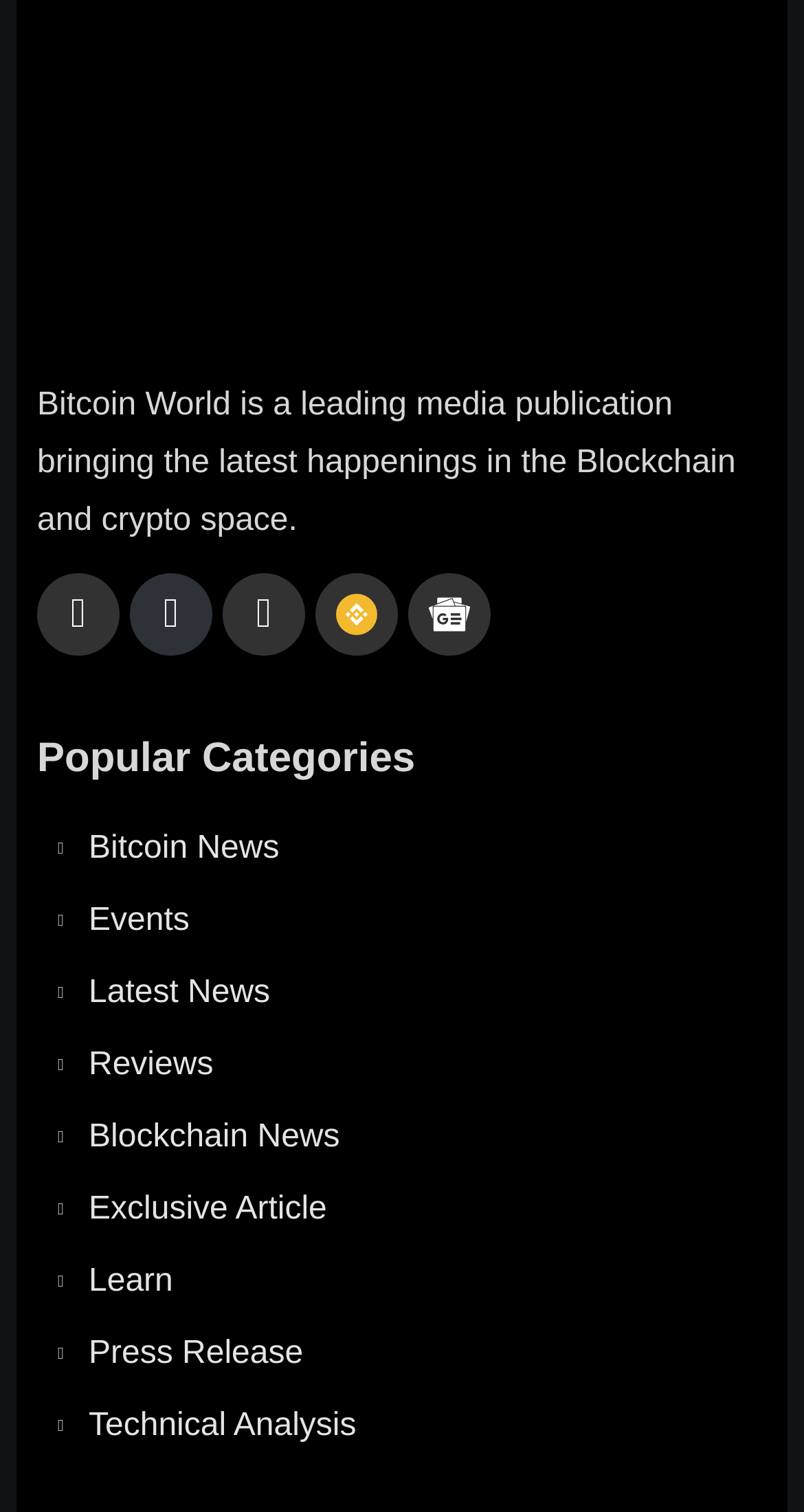Find the bounding box of the UI element described as: "Blockchain News". The bounding box coordinates should be given as four float values between 0 and 1, i.e., [left, top, right, bottom].

[0.072, 0.734, 0.928, 0.772]